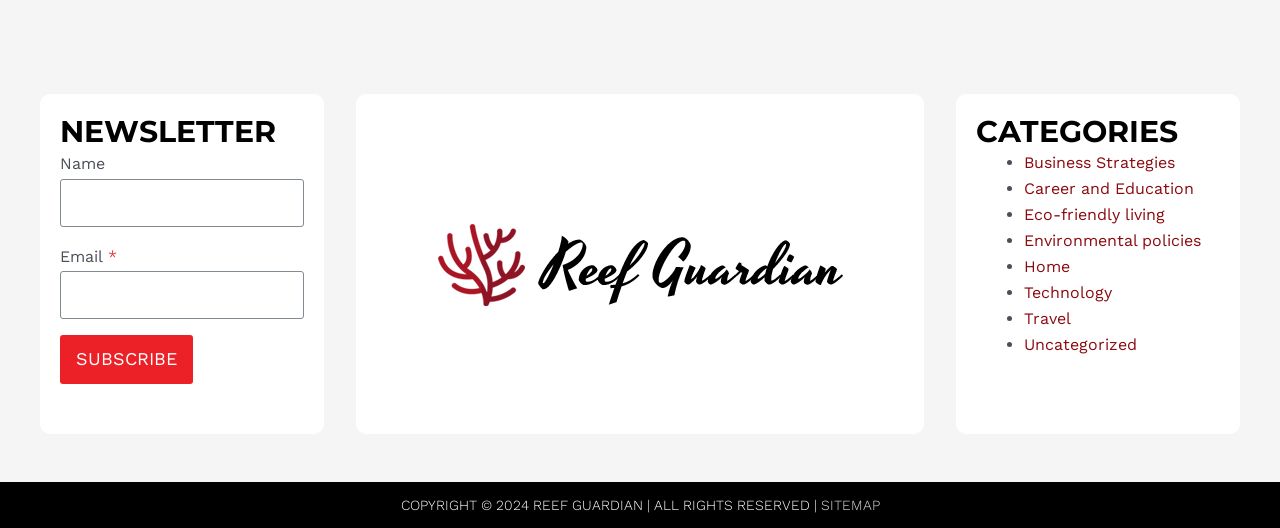Provide the bounding box coordinates of the HTML element this sentence describes: "Eco-friendly living". The bounding box coordinates consist of four float numbers between 0 and 1, i.e., [left, top, right, bottom].

[0.8, 0.388, 0.91, 0.424]